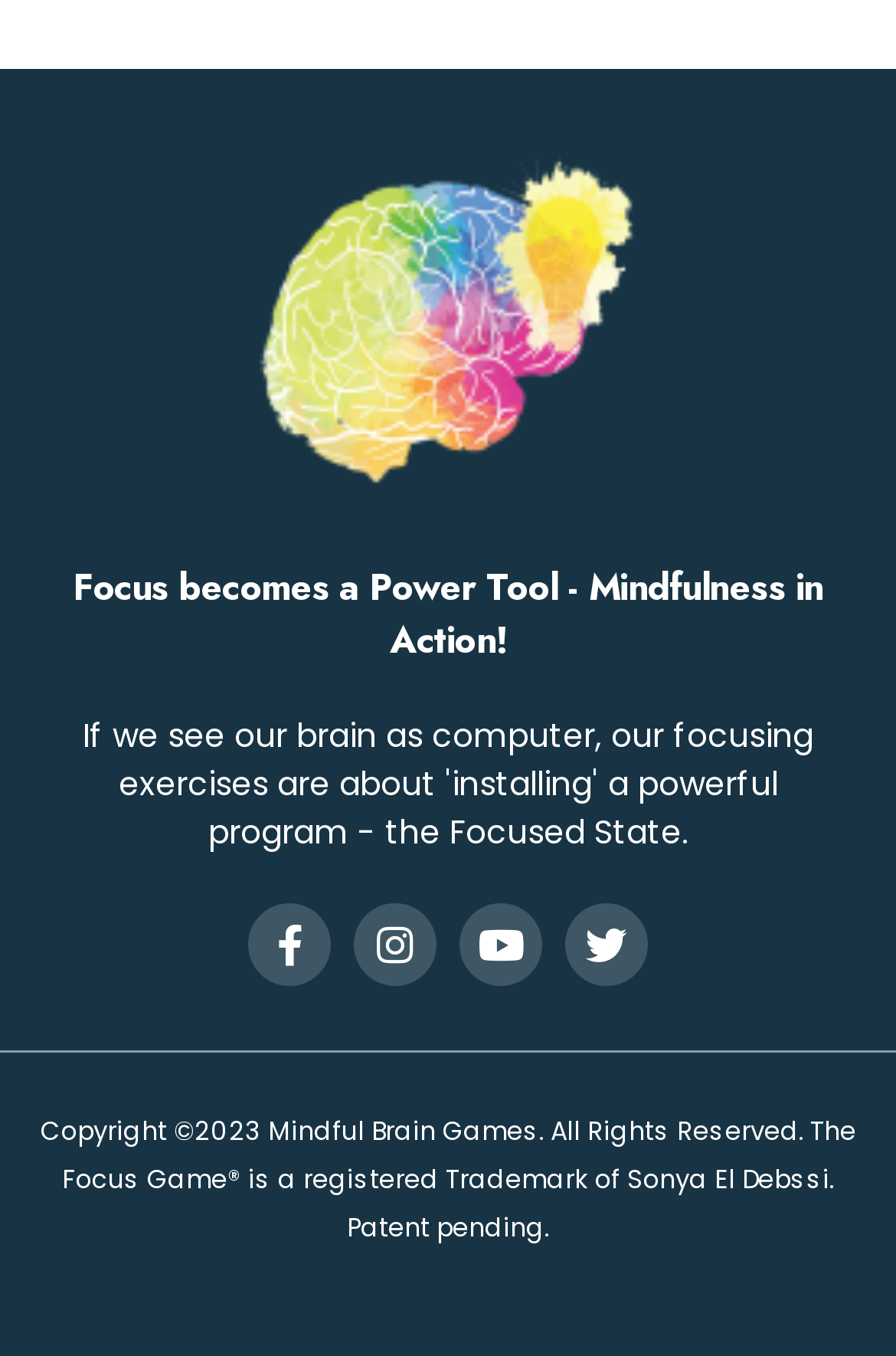Please reply with a single word or brief phrase to the question: 
Who is the owner of the registered Trademark?

Sonya El Debssi